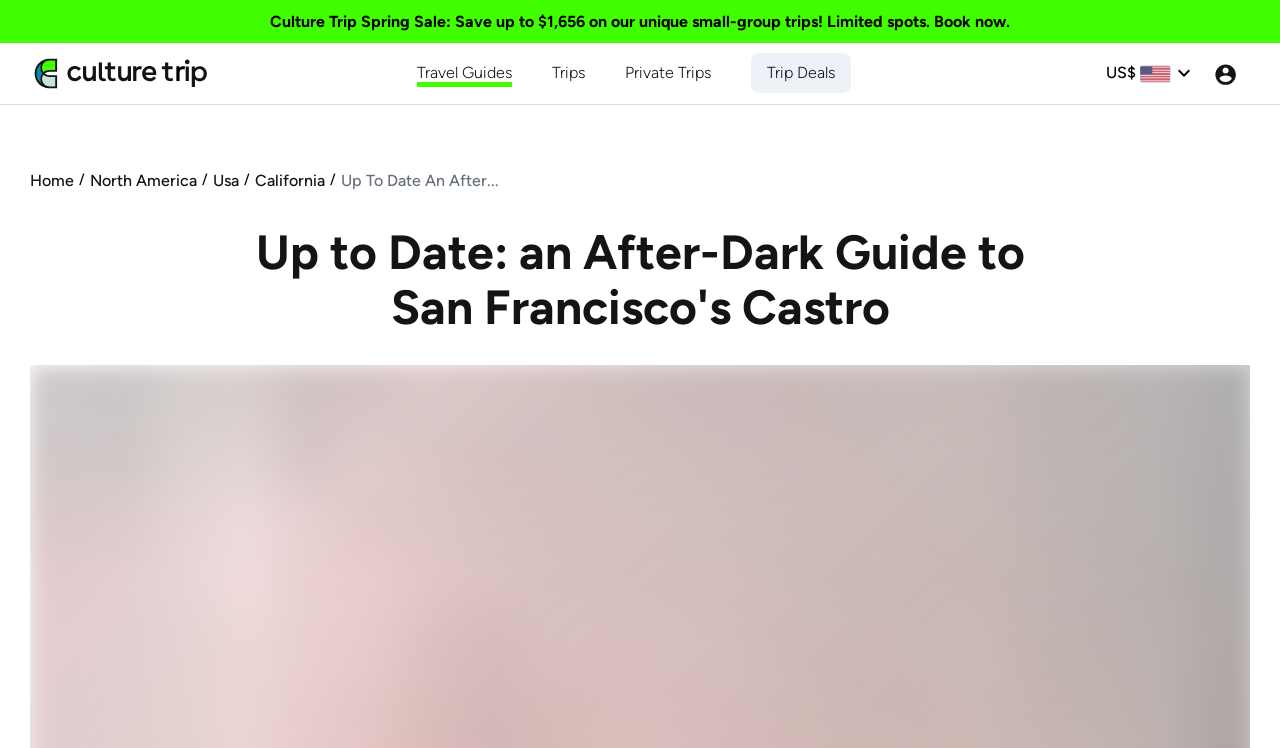Please determine the bounding box of the UI element that matches this description: Up To Date An After.... The coordinates should be given as (top-left x, top-left y, bottom-right x, bottom-right y), with all values between 0 and 1.

[0.266, 0.225, 0.39, 0.257]